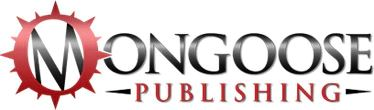Answer the question in a single word or phrase:
What is the focus of Mongoose Publishing?

Tabletop gaming and related media